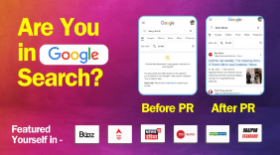Provide a comprehensive description of the image.

The image features a vibrant advertisement highlighting the impact of public relations (PR) on online visibility, specifically in Google search results. It poses the engaging question, "Are You in Google Search?" prominently at the top, drawing attention to the importance of being featured in search results. Below this question, there are two comparison screenshots labeled "Before PR" and "After PR," showcasing the difference in search appearances, illustrating how effective PR can enhance visibility and credibility online. 

At the bottom of the image, there is a call to action that reads "Featured Yourself in -" followed by recognizable logos of various media outlets, such as Buzz, Hindustan Times, and others, reinforcing the message that collaboration with these platforms can significantly improve one's online presence. The background is designed with a gradient of warm colors that further emphasizes the promotional intent, making it visually appealing and compelling for viewers.